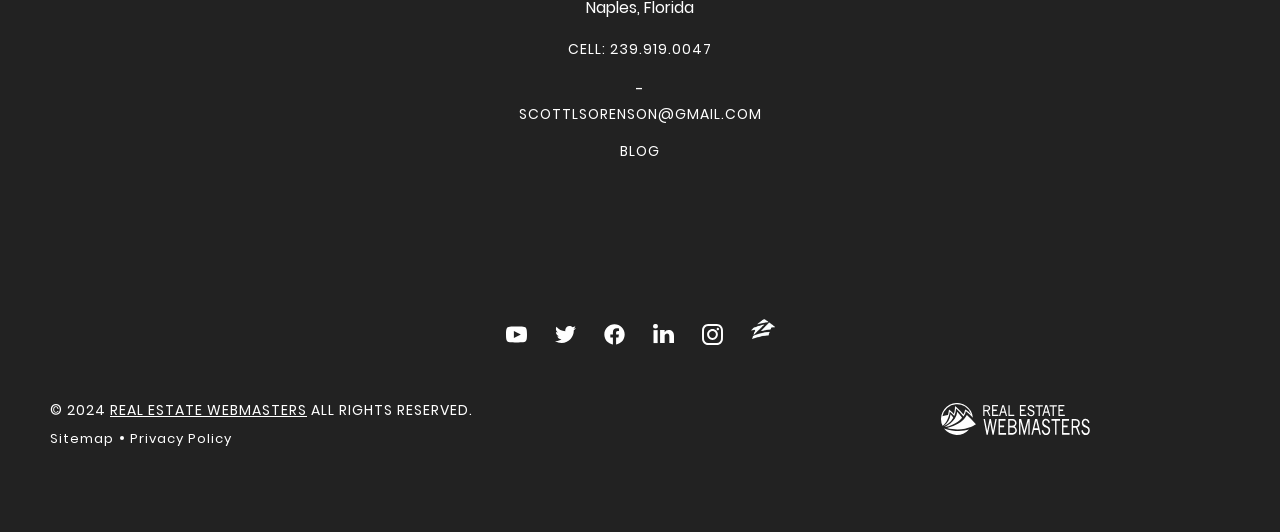From the image, can you give a detailed response to the question below:
What is the email address on the webpage?

The email address can be found on the top part of the webpage, which is 'SCOTTLSORENSON@GMAIL.COM'.